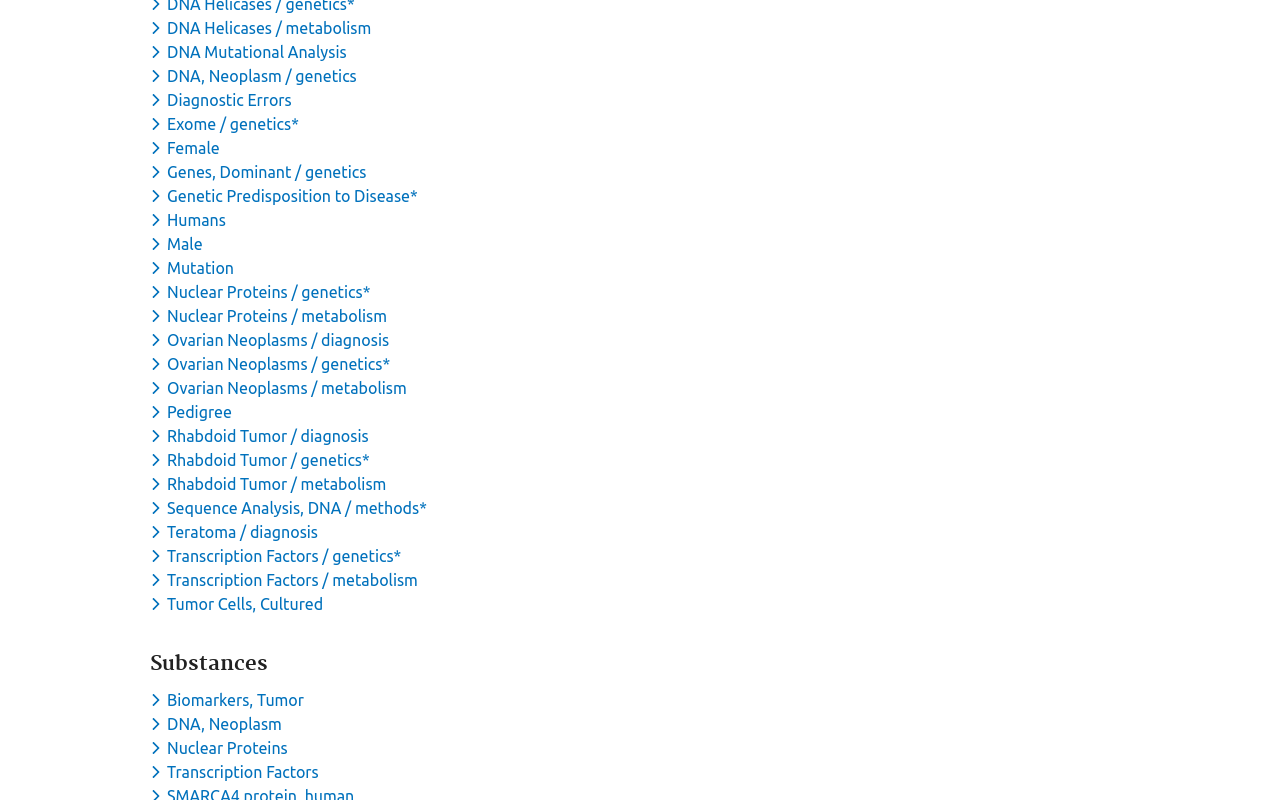Pinpoint the bounding box coordinates of the clickable element to carry out the following instruction: "Toggle dropdown menu for keyword Rhabdoid Tumor / metabolism."

[0.117, 0.594, 0.306, 0.616]